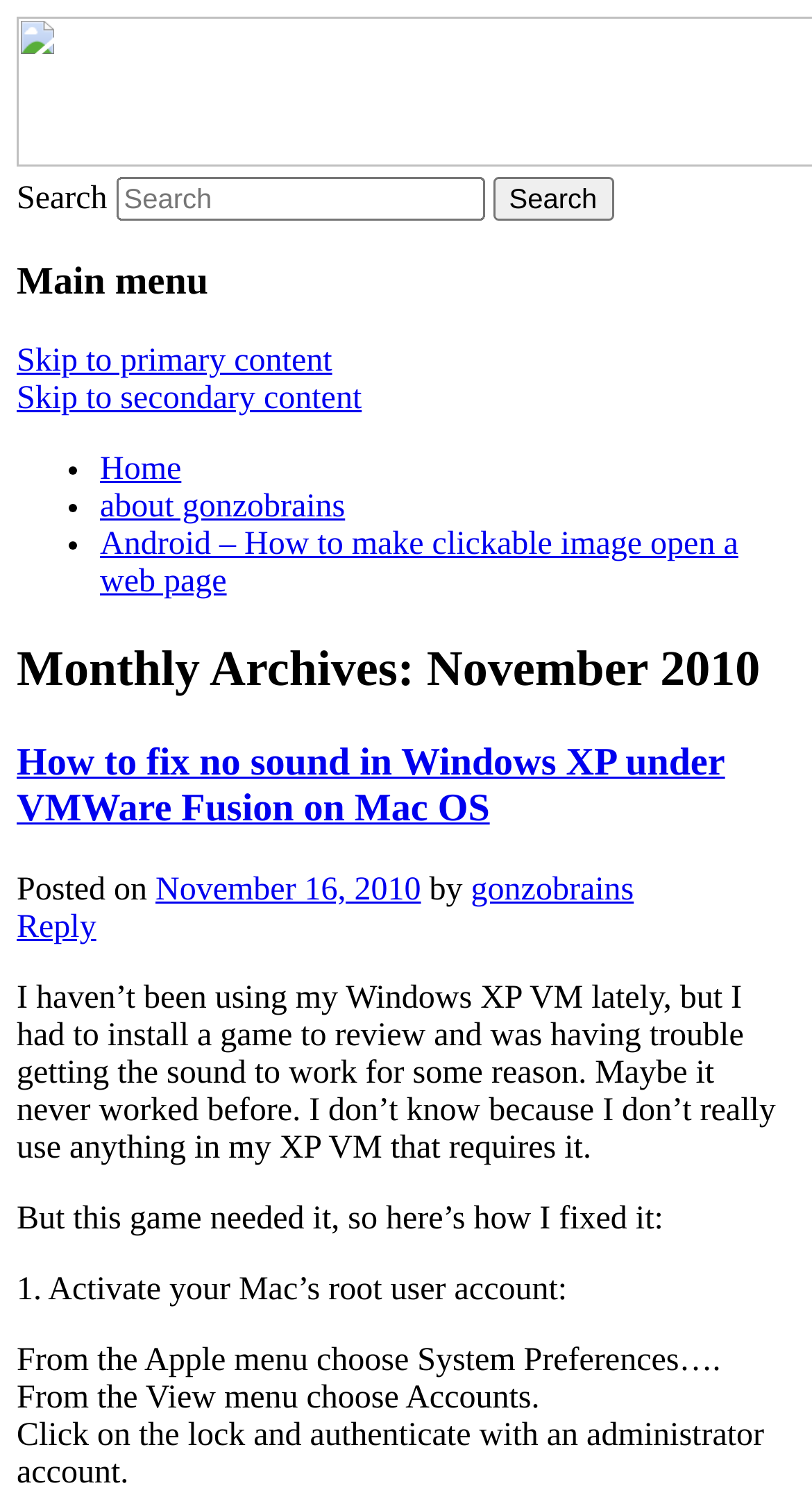Answer the question below using just one word or a short phrase: 
What is the date of the first article?

November 16, 2010